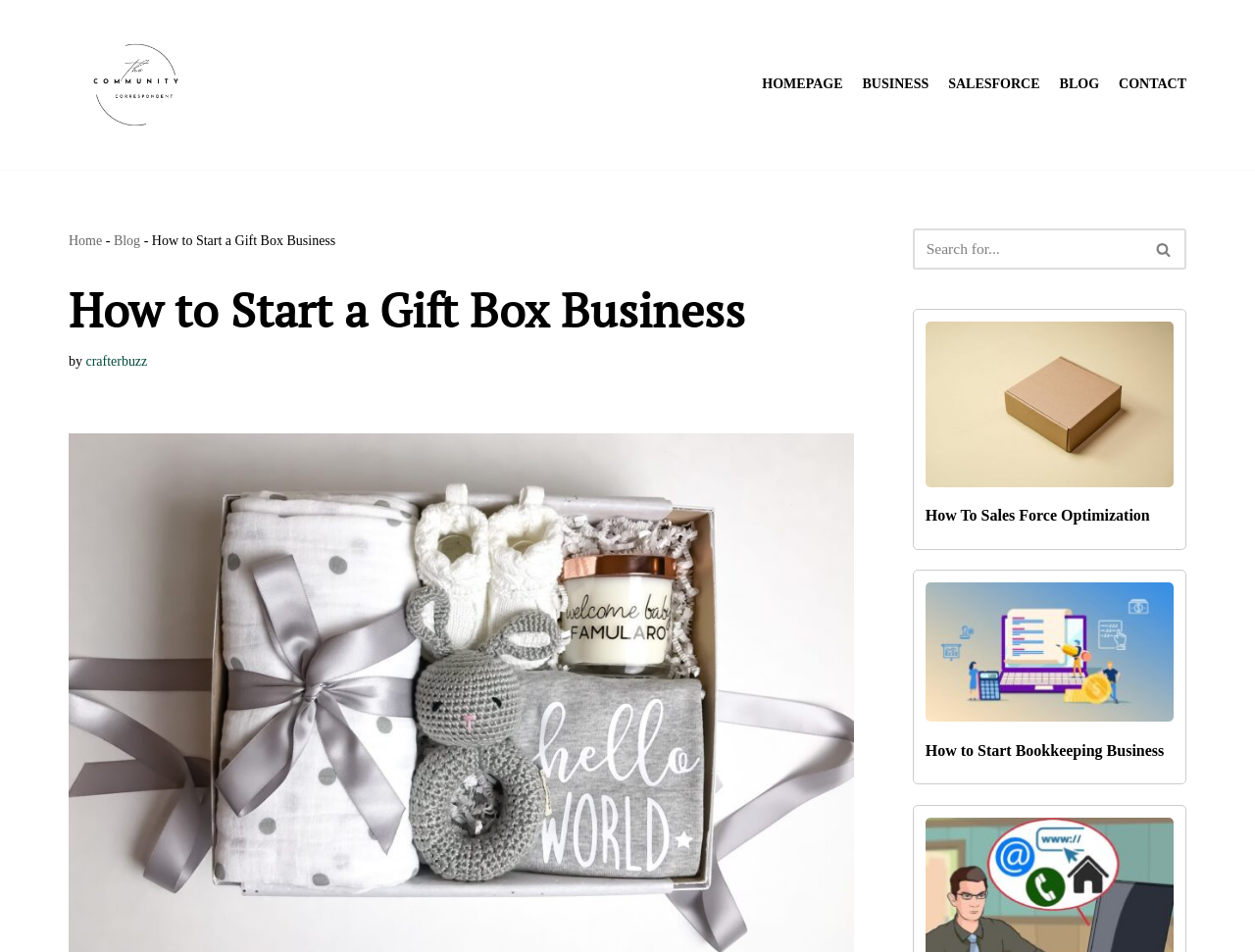Identify and extract the heading text of the webpage.

How to Start a Gift Box Business